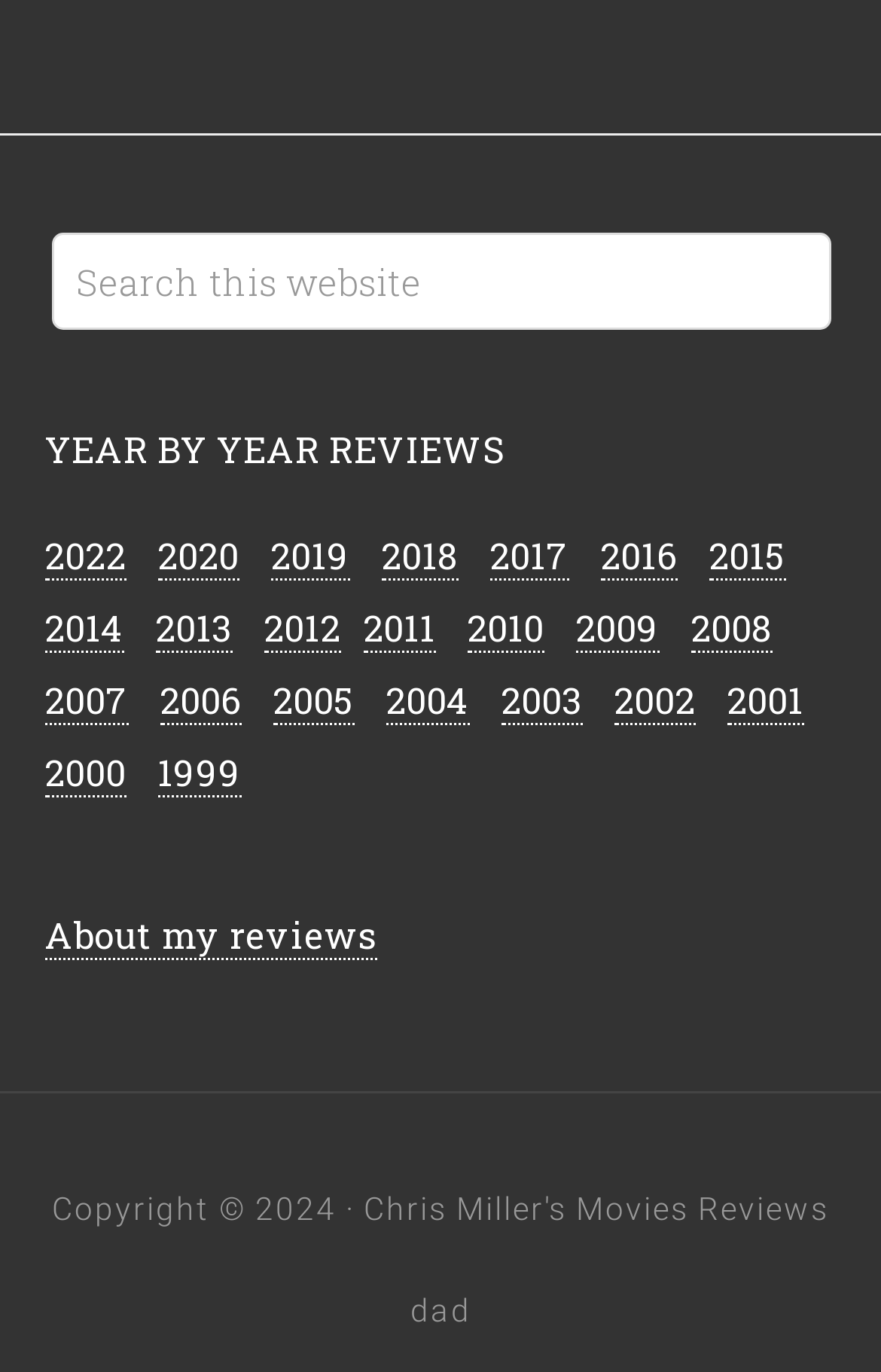Identify the bounding box coordinates of the clickable section necessary to follow the following instruction: "Search this website". The coordinates should be presented as four float numbers from 0 to 1, i.e., [left, top, right, bottom].

[0.058, 0.17, 0.942, 0.241]